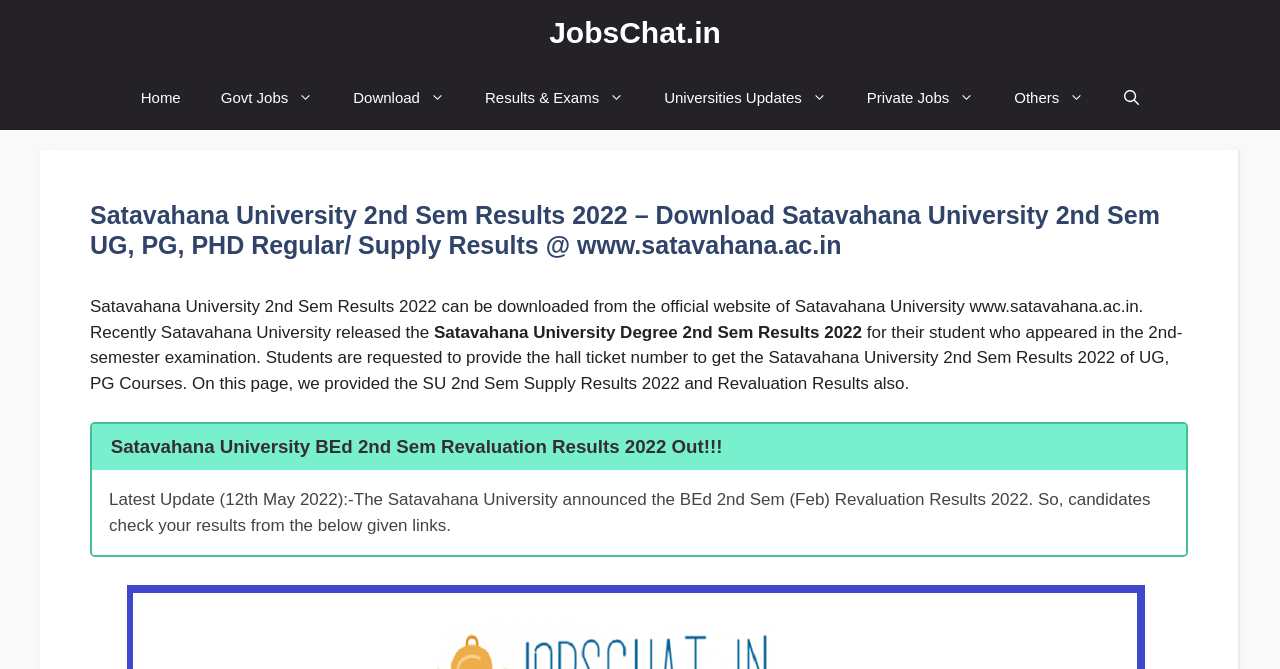What can students download from the official website?
Look at the image and provide a short answer using one word or a phrase.

2nd Sem Results 2022